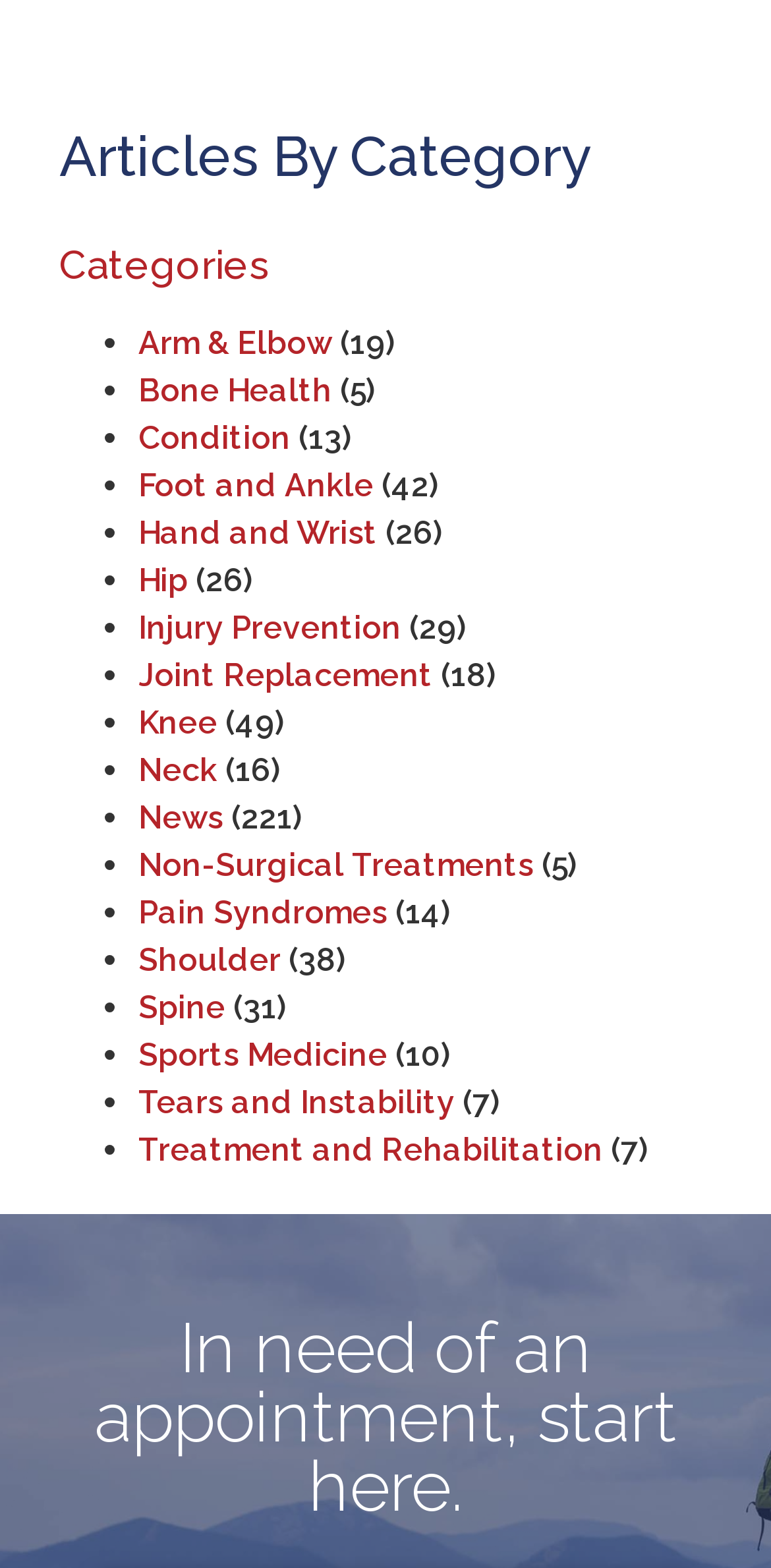What is the topic of the webpage?
Based on the screenshot, provide your answer in one word or phrase.

Orthopedic health